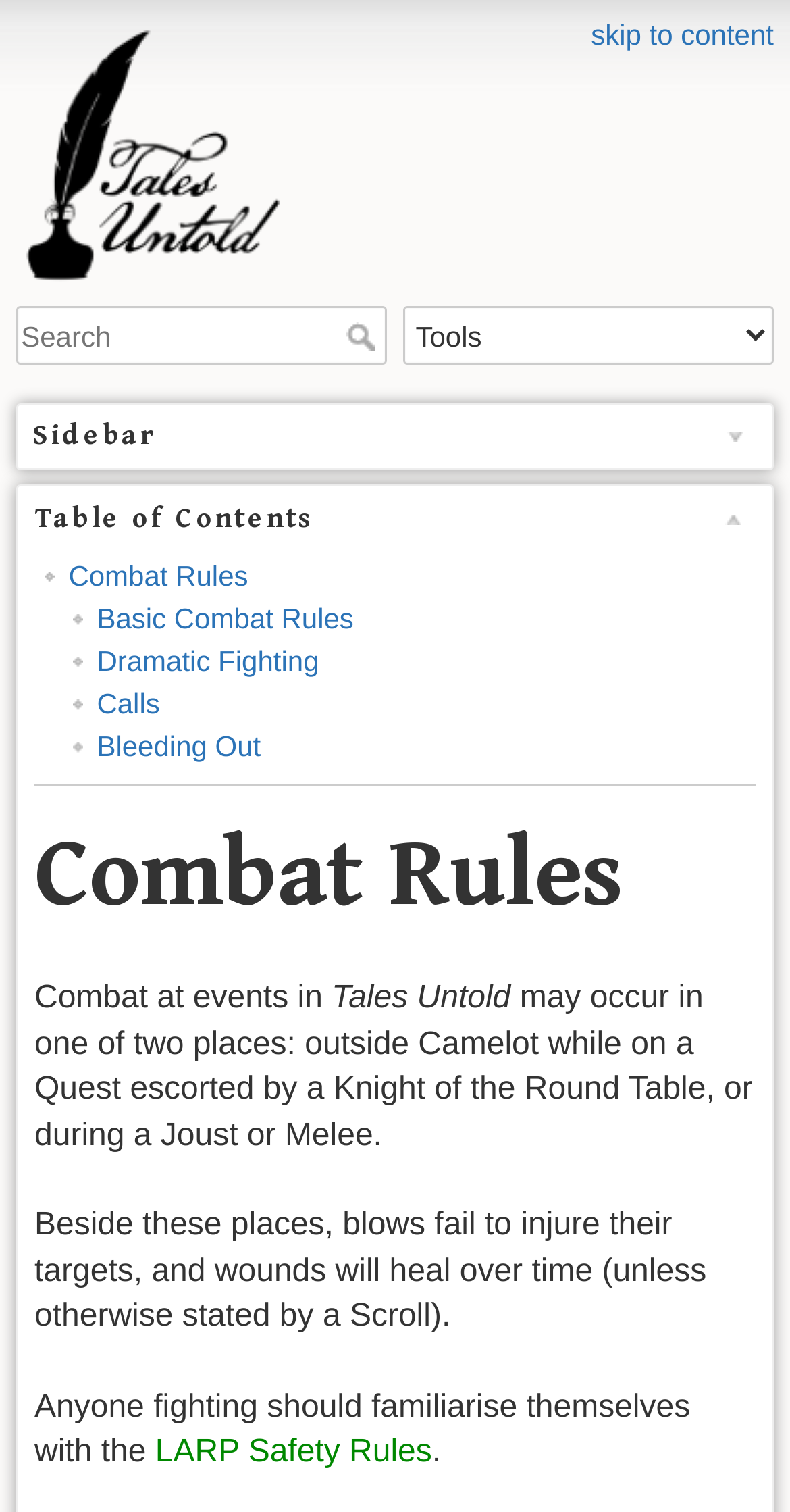What is the name of the LARP?
Based on the image, respond with a single word or phrase.

Tales Untold